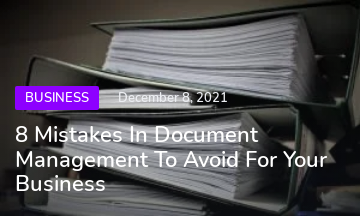Answer the question using only one word or a concise phrase: What is the focus of the article?

Business